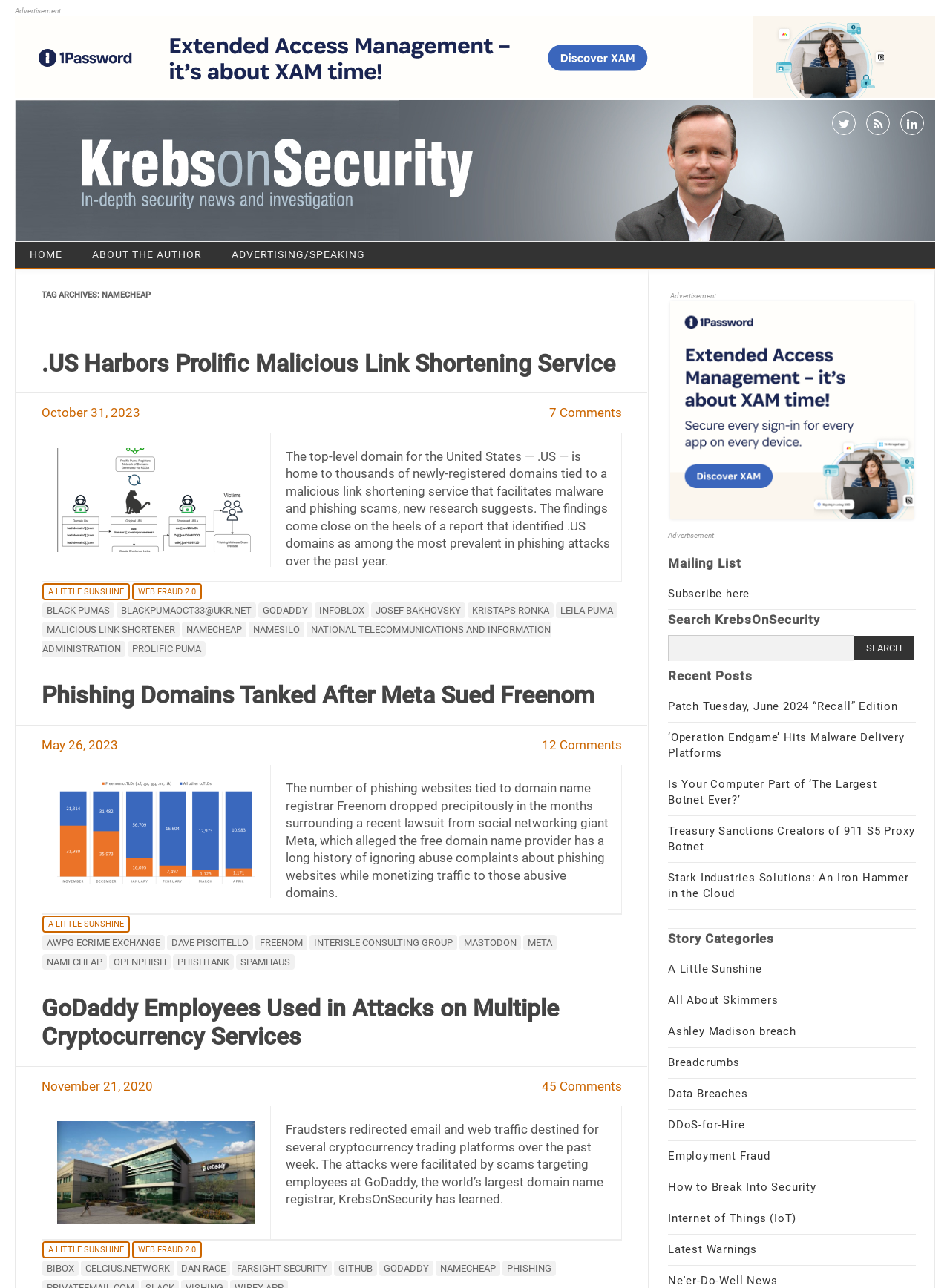Could you highlight the region that needs to be clicked to execute the instruction: "Search KrebsOnSecurity"?

[0.703, 0.475, 0.863, 0.487]